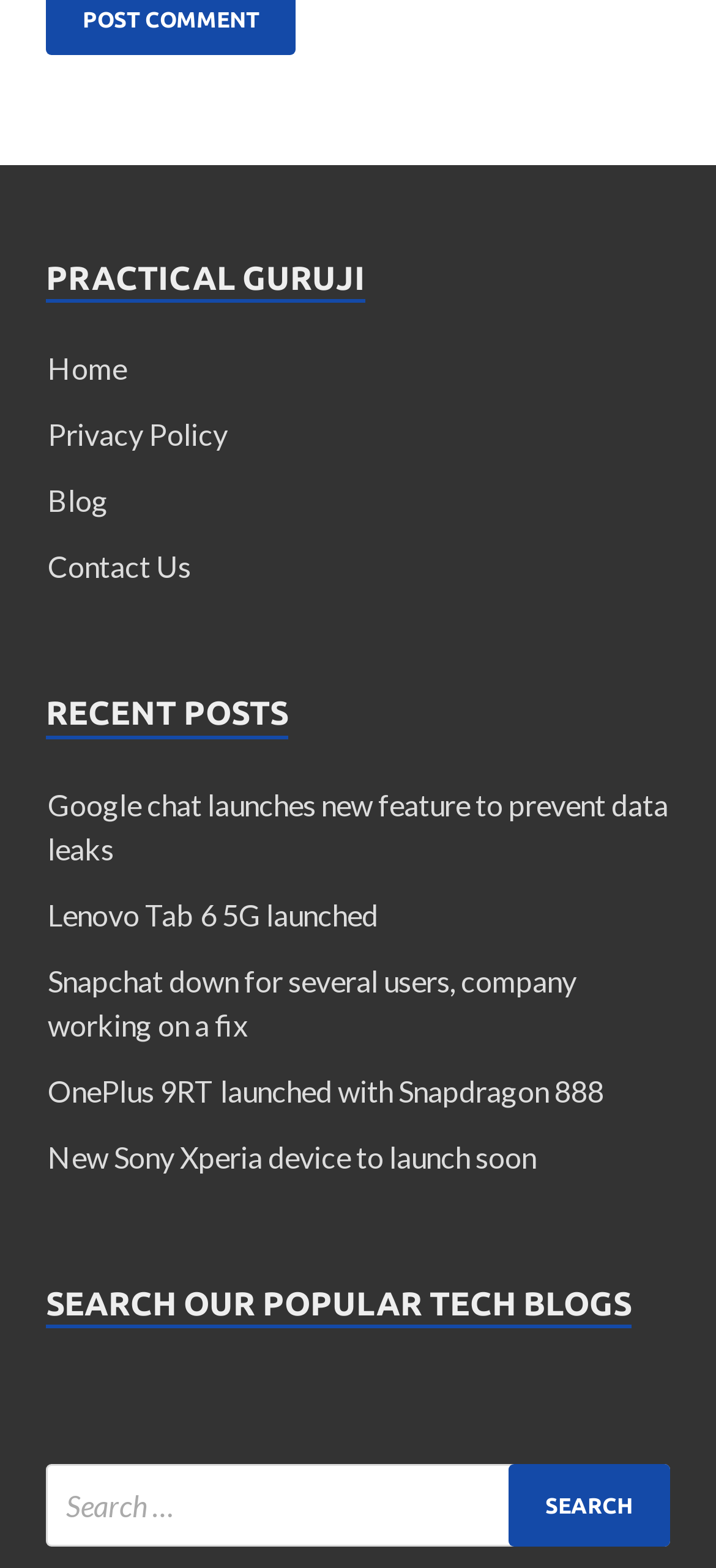Please provide the bounding box coordinates in the format (top-left x, top-left y, bottom-right x, bottom-right y). Remember, all values are floating point numbers between 0 and 1. What is the bounding box coordinate of the region described as: Blog

[0.067, 0.308, 0.151, 0.33]